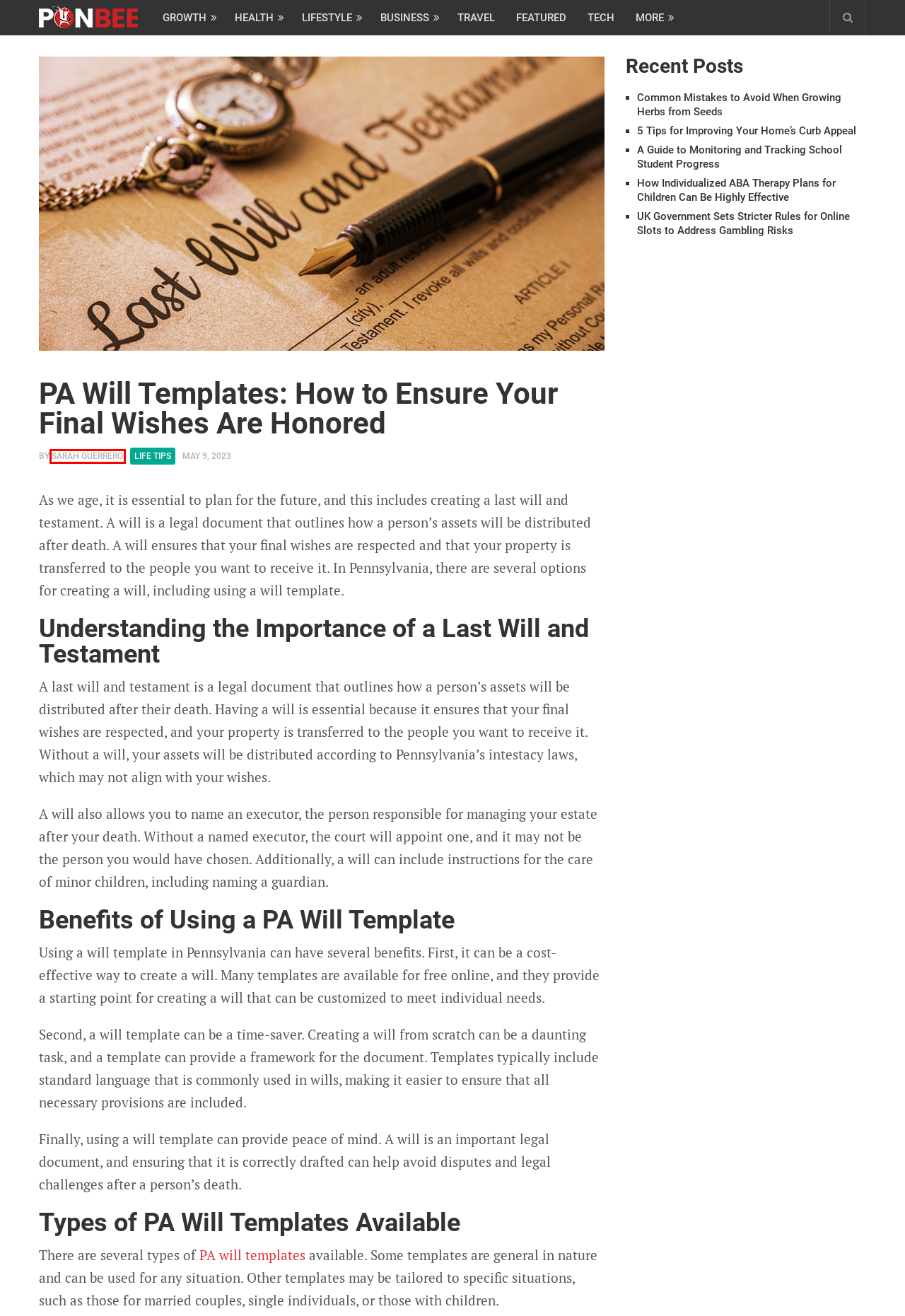A screenshot of a webpage is given, marked with a red bounding box around a UI element. Please select the most appropriate webpage description that fits the new page after clicking the highlighted element. Here are the candidates:
A. Tech – PONBEE
B. Life Tips – PONBEE
C. Common Mistakes to Avoid When Growing Herbs from Seeds - PONBEE
D. A Guide to Monitoring and Tracking School Student Progress - PONBEE
E. Health – PONBEE
F. Lifestyle – PONBEE
G. Travel – PONBEE
H. Sarah Guerrero - PONBEE

H